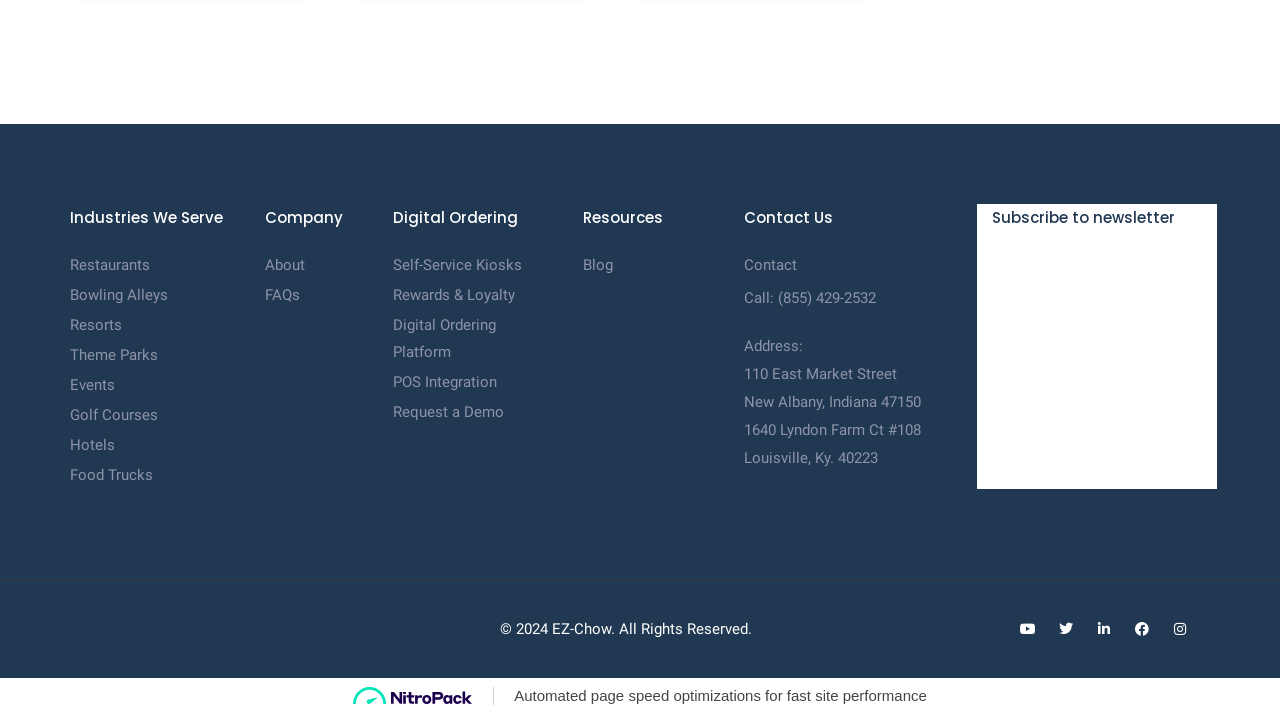Please reply with a single word or brief phrase to the question: 
What social media platforms does EZ-Chow have?

Youtube, Twitter, Linkedin, Facebook, Instagram